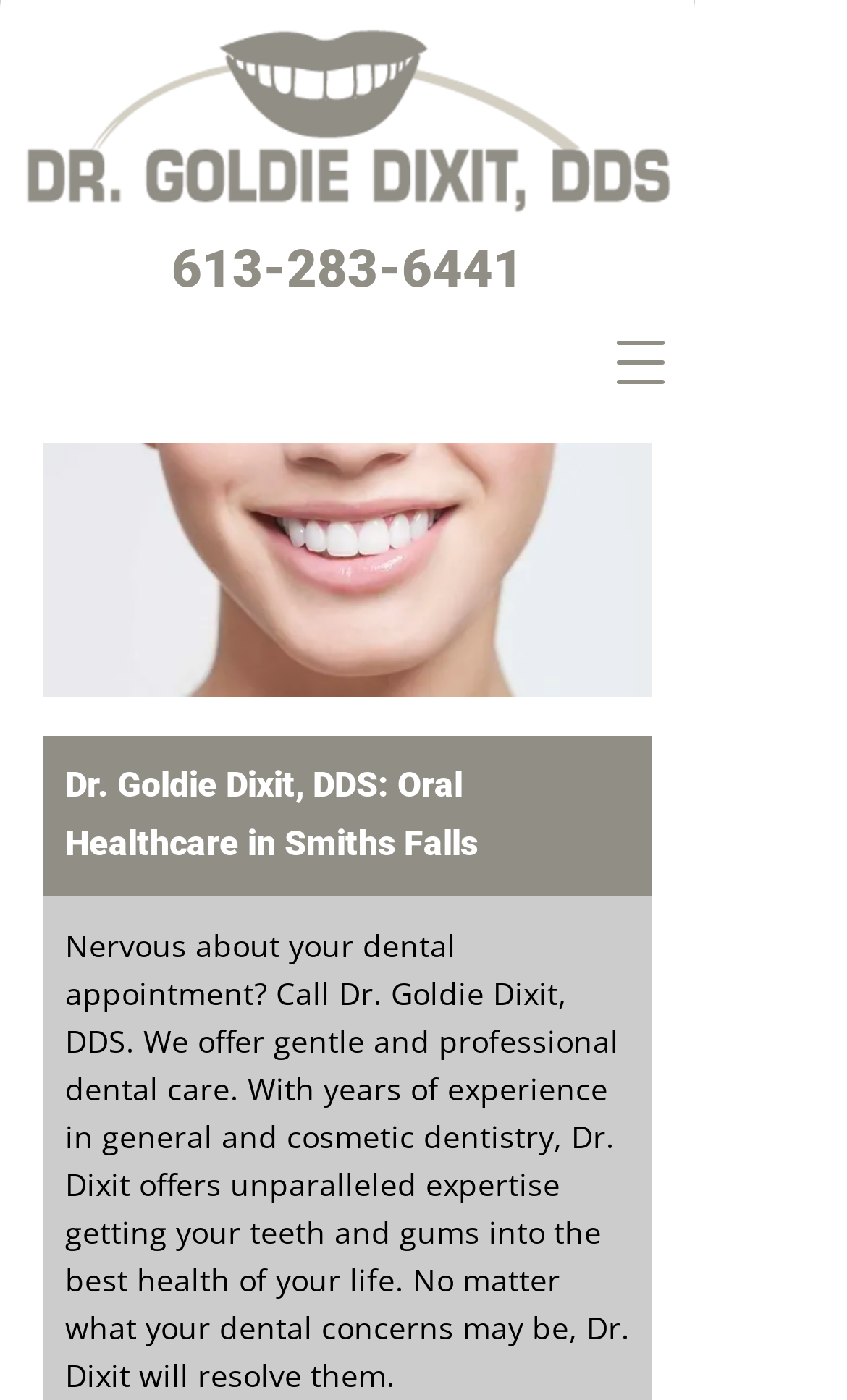Write a detailed summary of the webpage, including text, images, and layout.

The webpage is about Dr. Goldie Dixit, a dentist in Smiths Falls, and her dental practice. At the top of the page, there is a shadow image that spans almost the entire width. Below the shadow image, there is a link to Dr. Goldie Dixit's name, accompanied by an image of the same name. To the right of the link, there is a phone number link, "613-283-6441". 

On the top right corner, there is a button to open a navigation menu, which is indicated by a smile image. Below the button, there is a heading that reads "Dr. Goldie Dixit, DDS: Oral Healthcare in Smiths Falls". 

Under the heading, there is a paragraph of text that describes Dr. Dixit's dental practice, mentioning her gentle and professional care, years of experience, and expertise in general and cosmetic dentistry. The text also reassures potential patients that Dr. Dixit can resolve any dental concerns they may have.